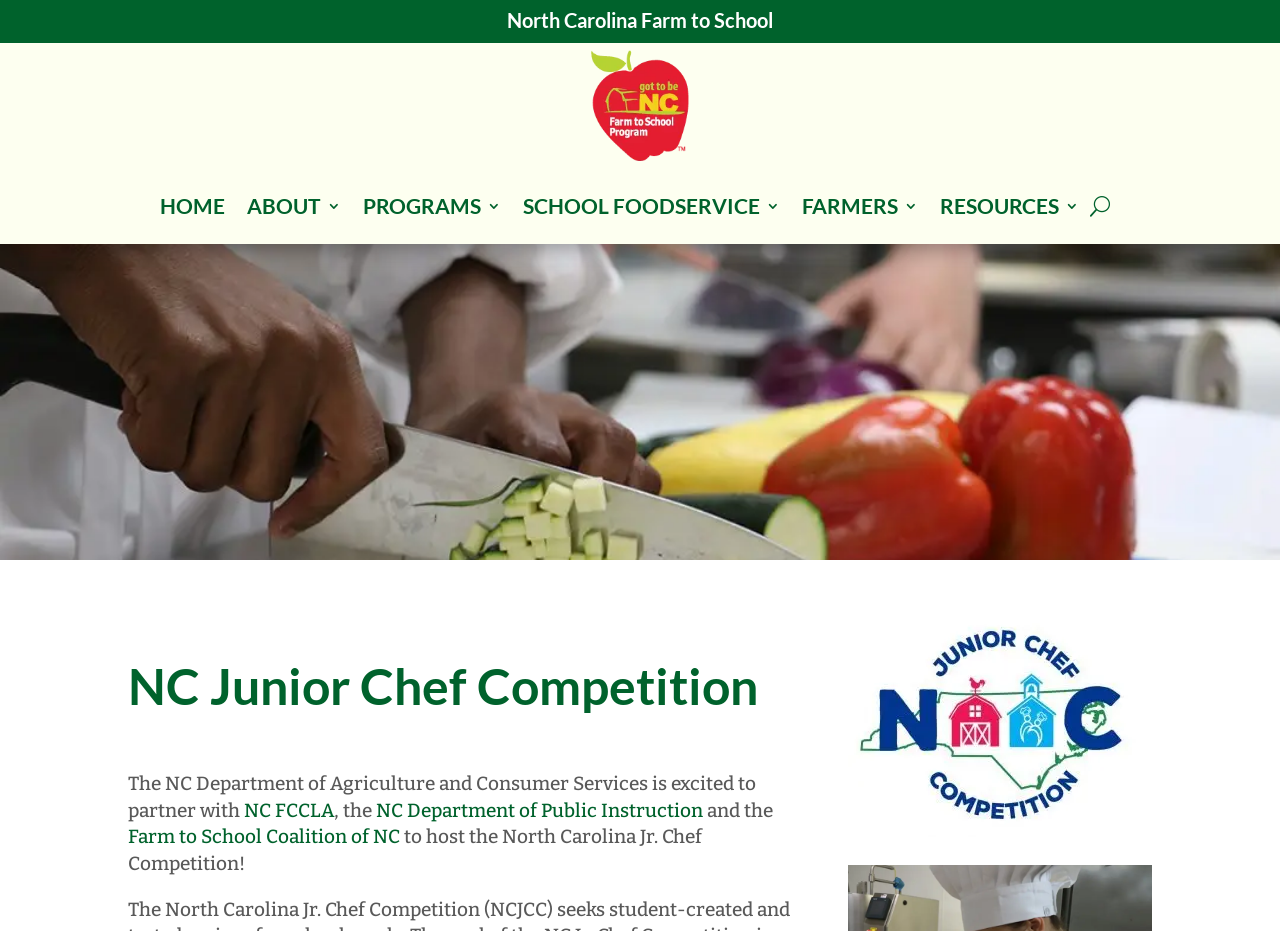Elaborate on the information and visuals displayed on the webpage.

The webpage is about the NC Junior Chef Competition, which is a partnership between the NC Department of Agriculture and Consumer Services, NC FCCLA, NC Department of Public Instruction, and the Farm to School Coalition of NC. 

At the top of the page, there is a heading that reads "North Carolina Farm to School". Below this heading, there is a row of links, including "HOME", "ABOUT 3", "PROGRAMS 3", "SCHOOL FOODSERVICE 3", "FARMERS 3", and "RESOURCES 3", which are aligned horizontally and take up about half of the page's width. To the right of these links, there is a button labeled "U". 

Further down the page, there is a heading that reads "NC Junior Chef Competition". Below this heading, there is a paragraph of text that explains the partnership between the aforementioned organizations to host the competition. The text includes links to the partner organizations. 

To the right of the paragraph, there is an image that takes up about a quarter of the page's width.